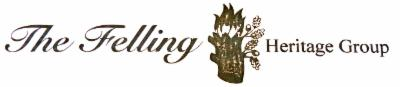Elaborate on the details you observe in the image.

The image features the logo of "The Felling Heritage Group," elegantly showcasing its name in a stylized font. The design is accompanied by a decorative element that includes floral motifs, reflecting the group's focus on local history and heritage. This logo represents the organization's commitment to preserving and promoting the cultural and historical significance of the Felling area. Surrounding the name is a sense of grace and tradition, aligning with the group's mission to connect the community with its past through various initiatives and resources.